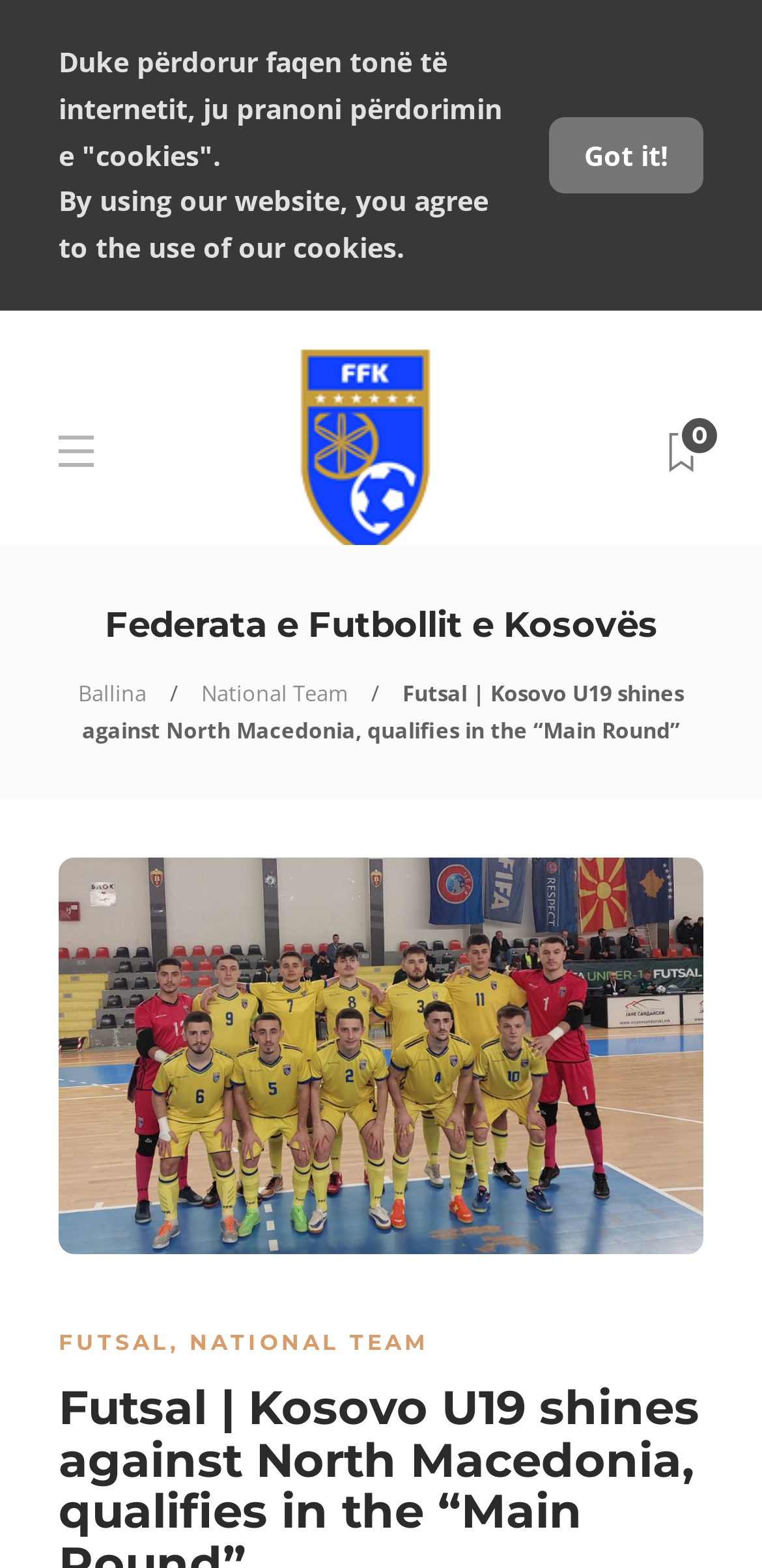What is the name of the national team?
Based on the image, answer the question with a single word or brief phrase.

Kosovo U19